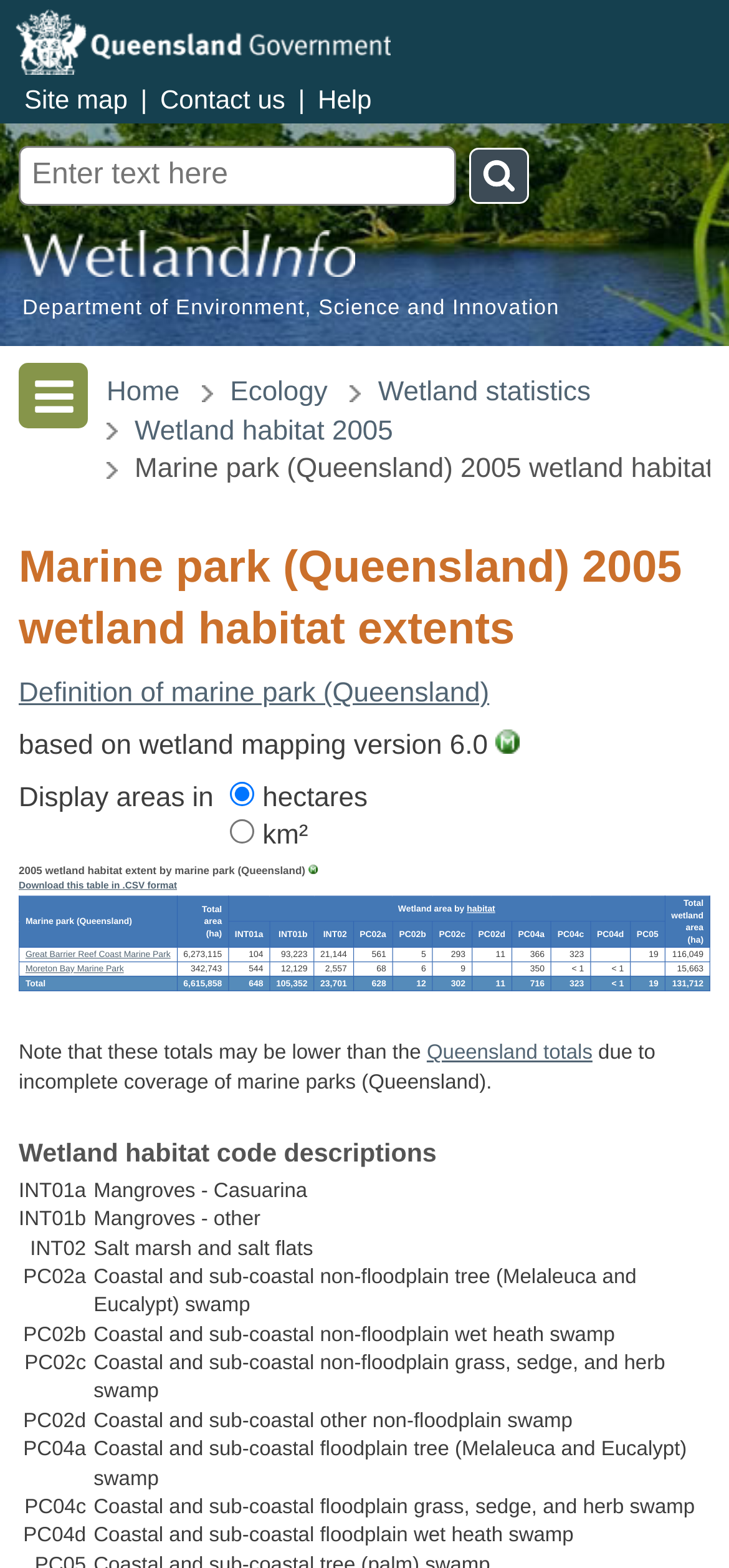What is the format of the downloadable table?
Craft a detailed and extensive response to the question.

The question asks for the format of the downloadable table. By looking at the link 'Download this table in CSV format' on the webpage, we can see that the table can be downloaded in CSV format.